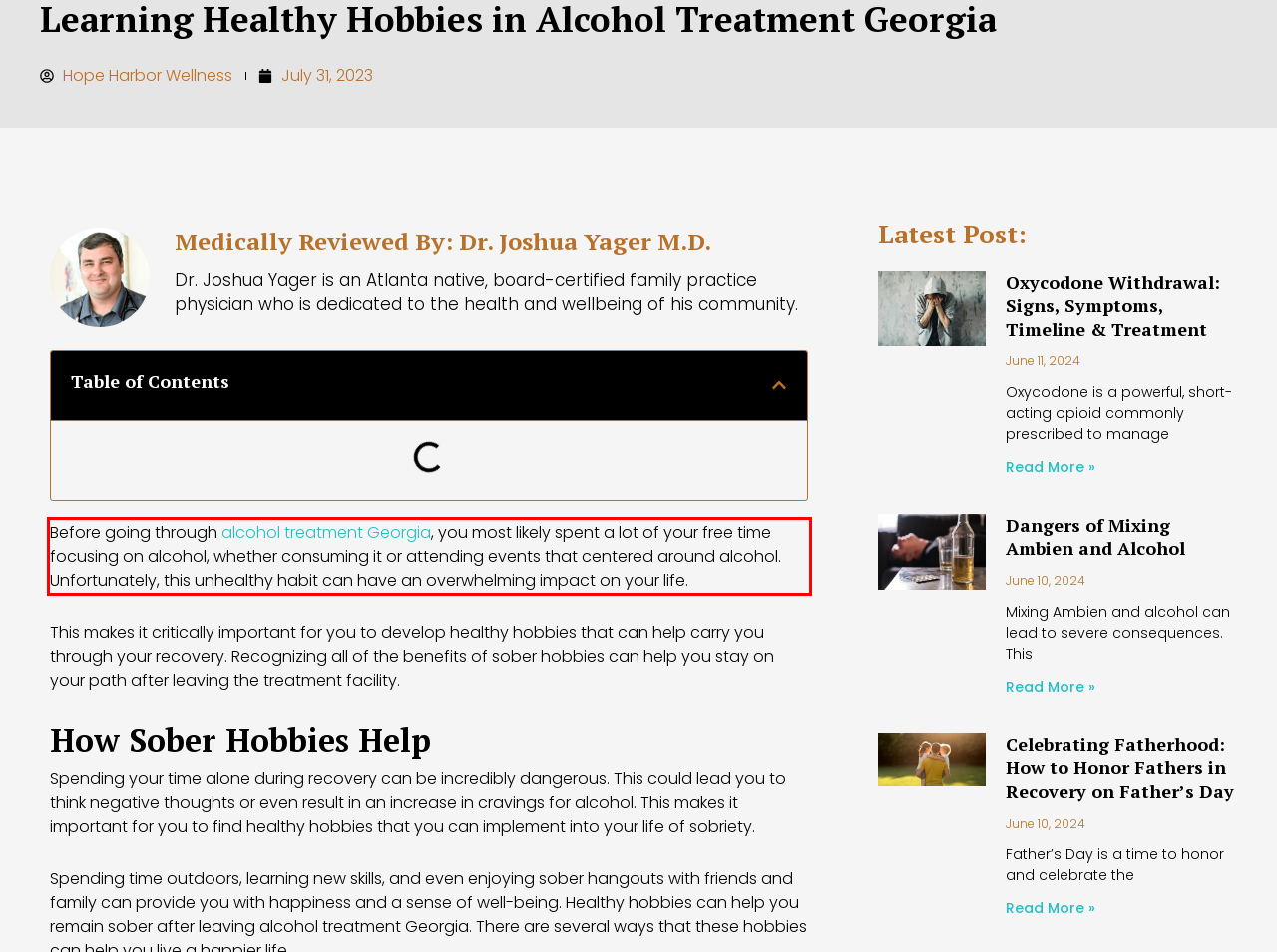Please recognize and transcribe the text located inside the red bounding box in the webpage image.

Before going through alcohol treatment Georgia, you most likely spent a lot of your free time focusing on alcohol, whether consuming it or attending events that centered around alcohol. Unfortunately, this unhealthy habit can have an overwhelming impact on your life.